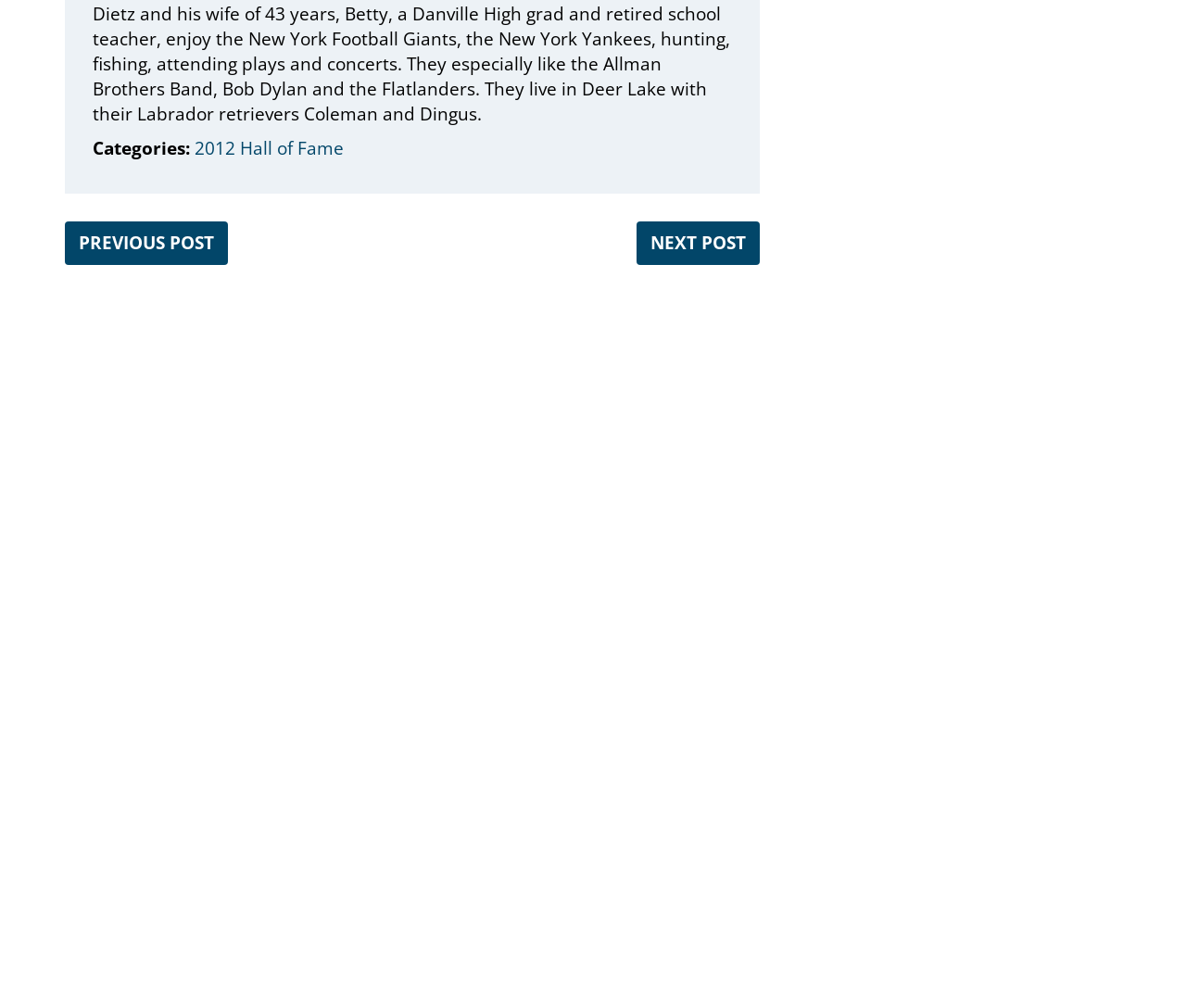Please predict the bounding box coordinates (top-left x, top-left y, bottom-right x, bottom-right y) for the UI element in the screenshot that fits the description: 2015 Hall of Fame

[0.688, 0.651, 0.922, 0.694]